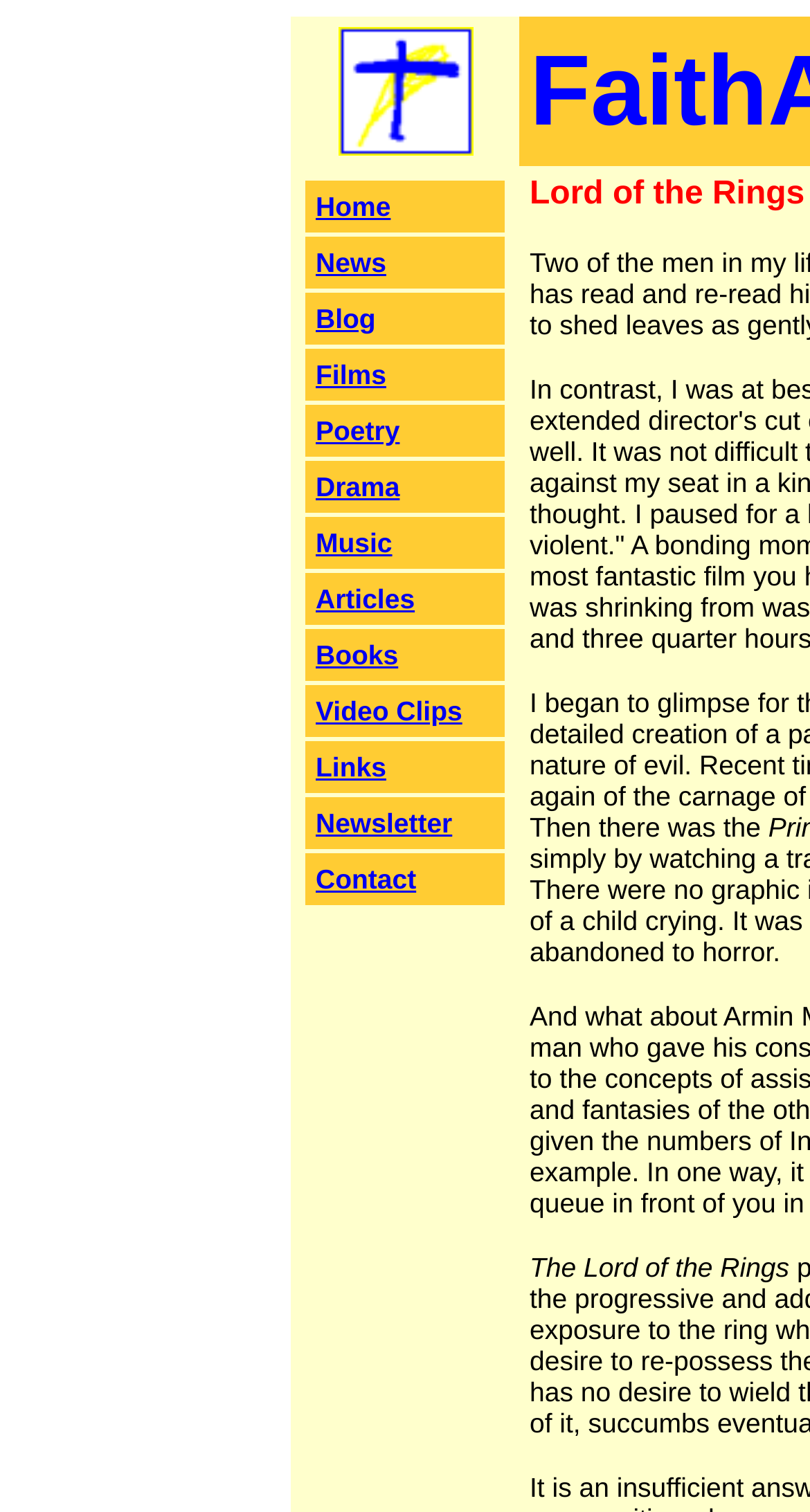Extract the bounding box coordinates for the described element: "Video Clips". The coordinates should be represented as four float numbers between 0 and 1: [left, top, right, bottom].

[0.39, 0.46, 0.571, 0.481]